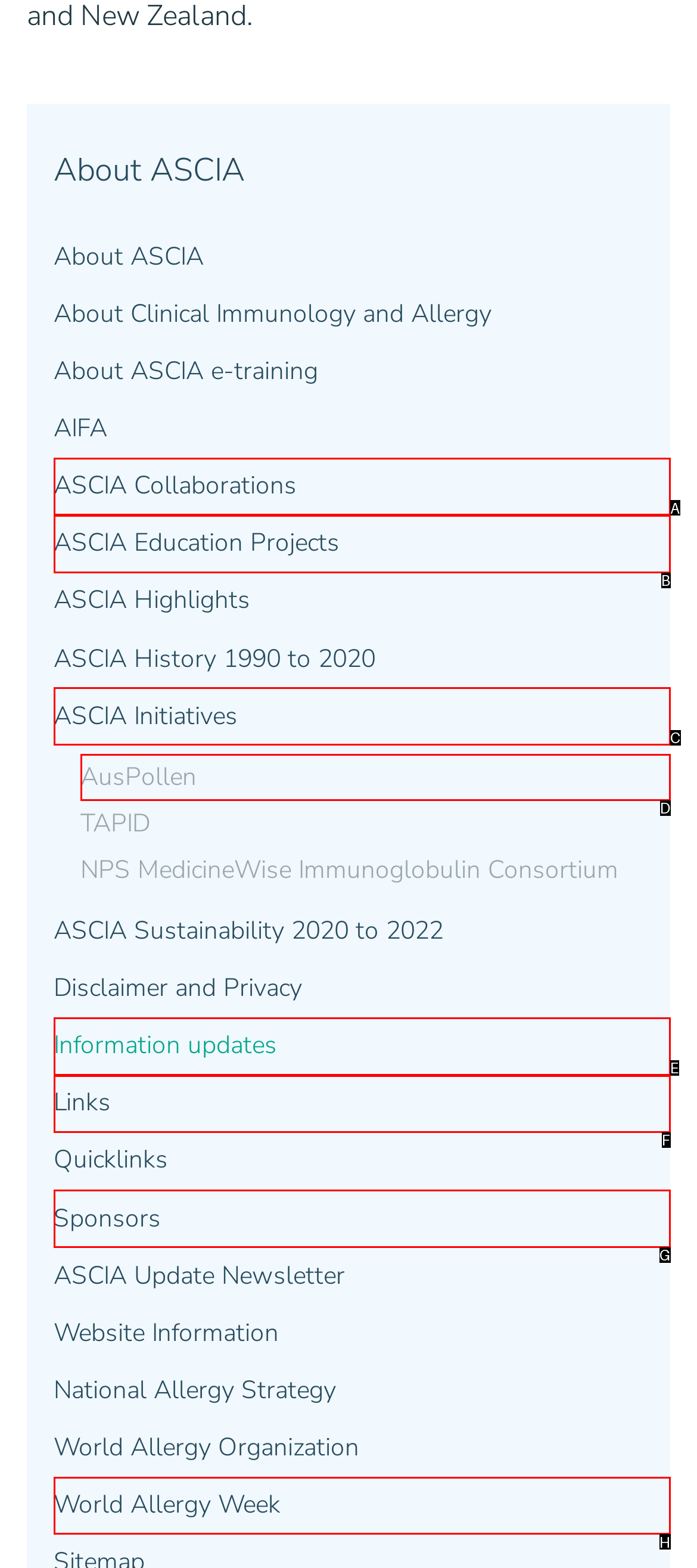Determine the option that best fits the description: Links
Reply with the letter of the correct option directly.

F